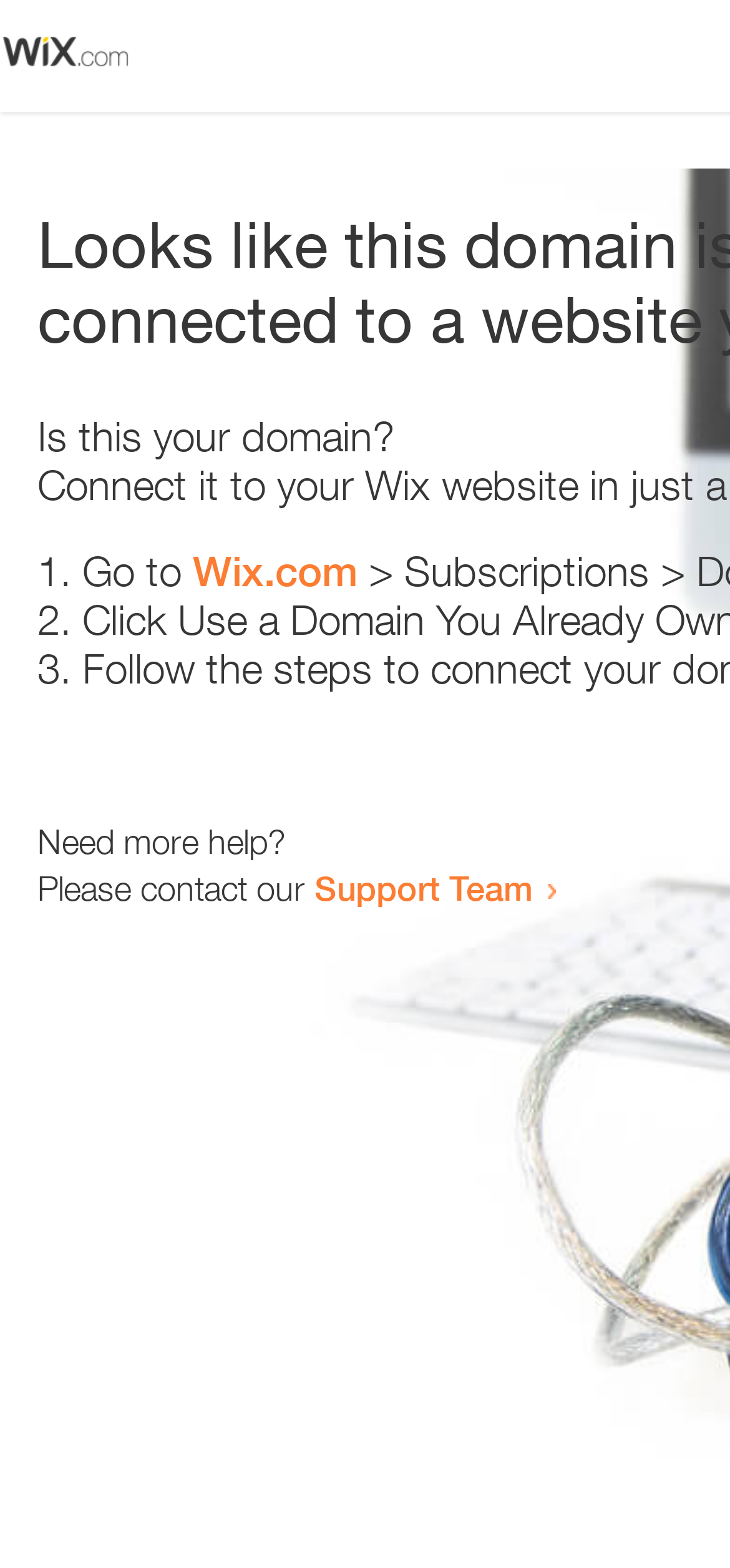How many steps are provided to resolve the issue?
Using the image, provide a concise answer in one word or a short phrase.

3